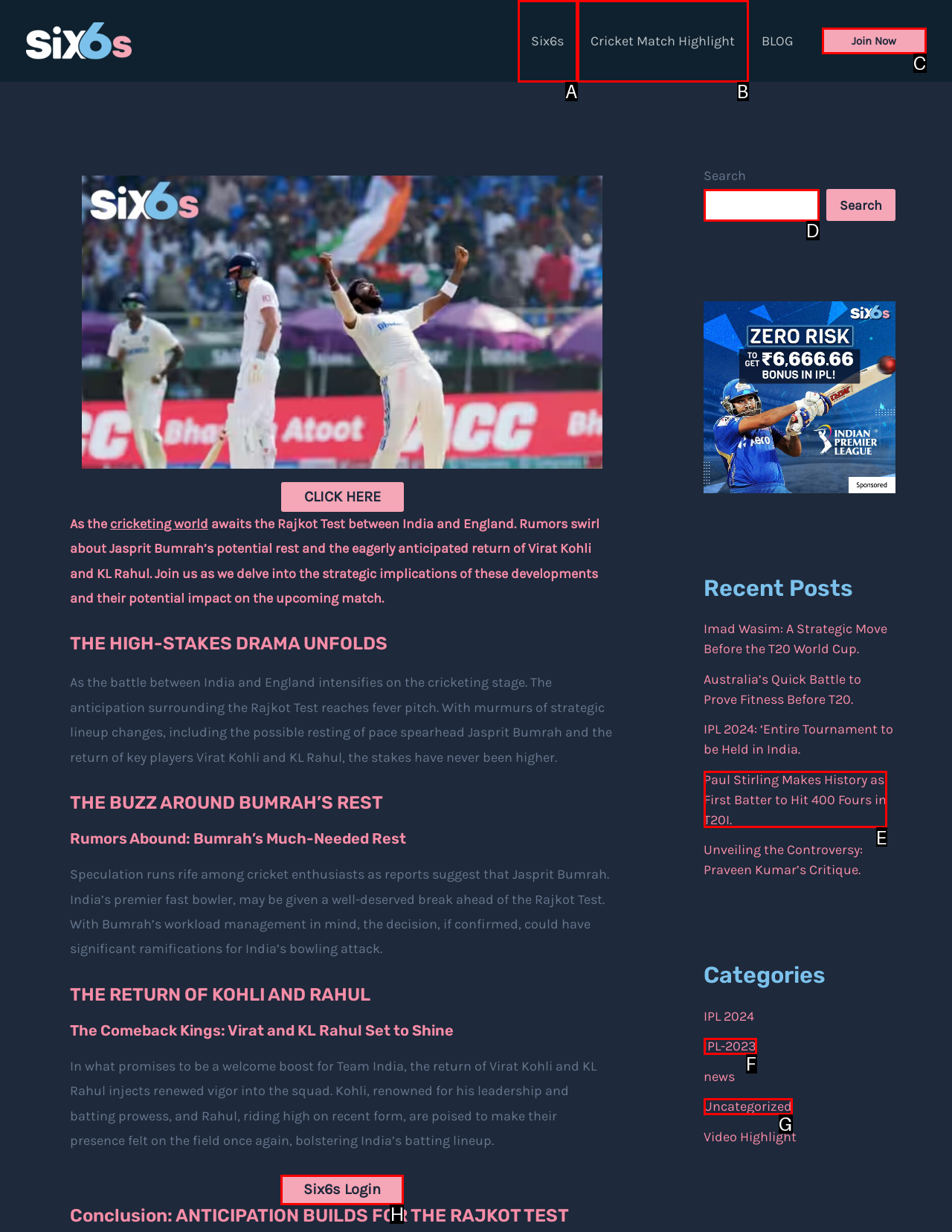Select the HTML element that best fits the description: parent_node: Search name="s"
Respond with the letter of the correct option from the choices given.

D